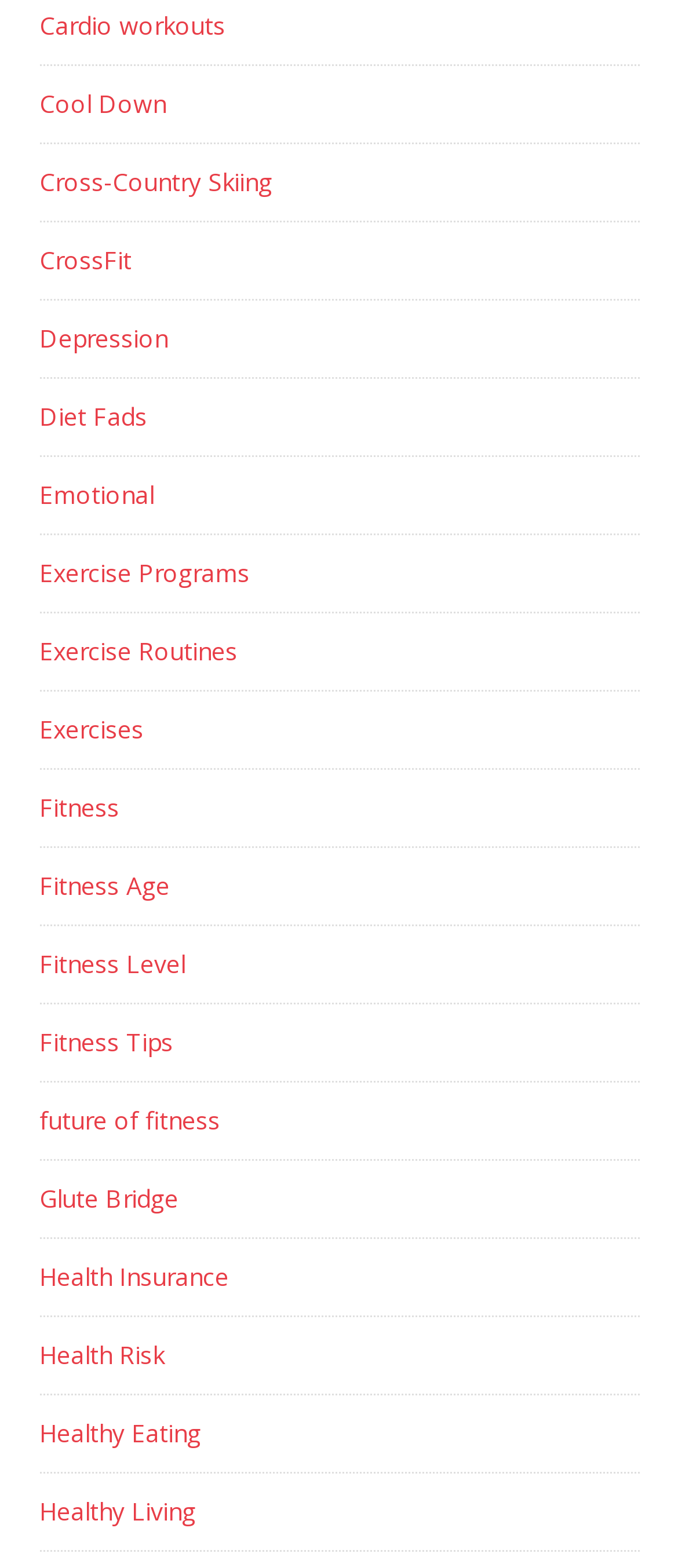Given the element description: "Robert", predict the bounding box coordinates of the UI element it refers to, using four float numbers between 0 and 1, i.e., [left, top, right, bottom].

None